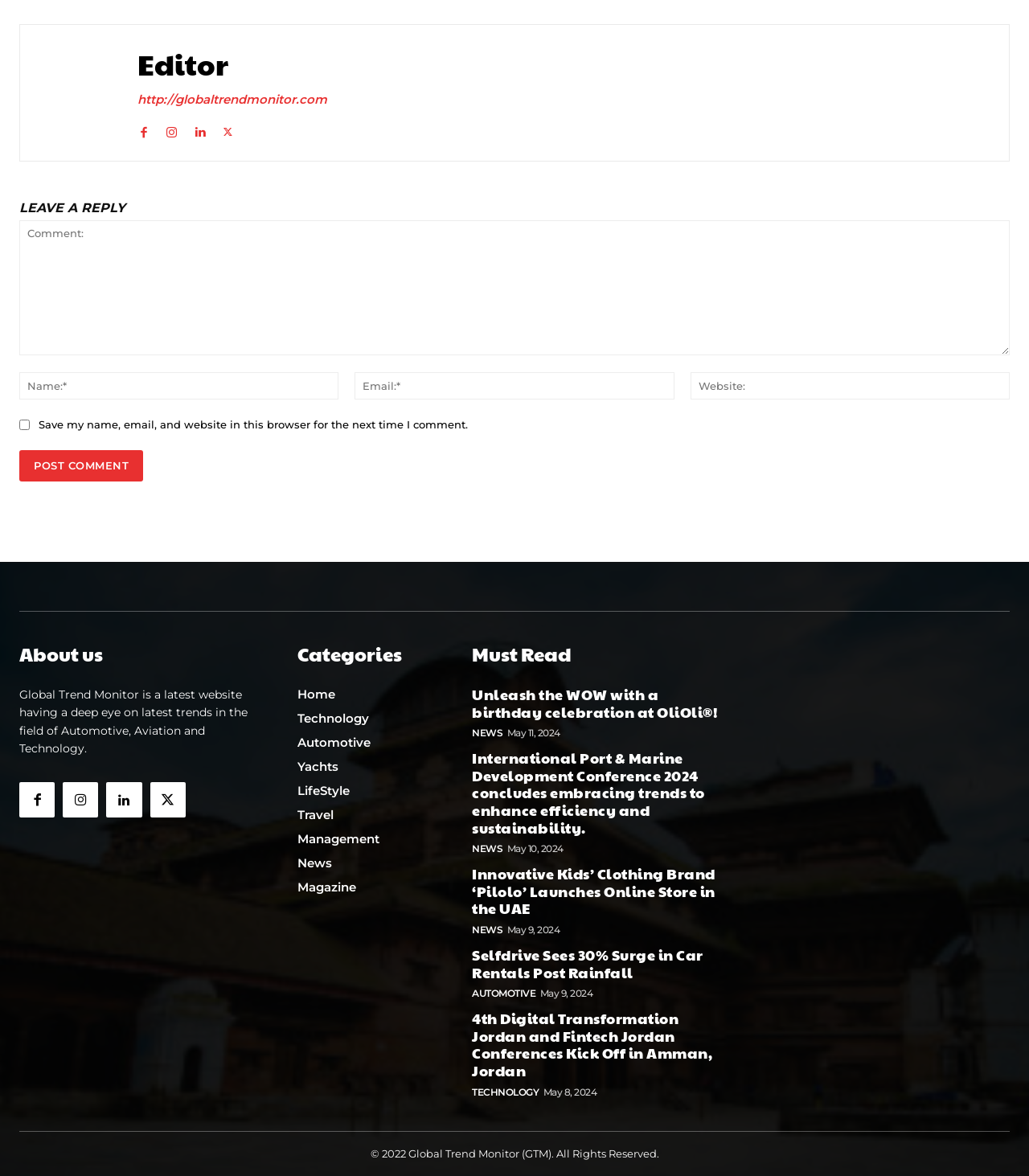Answer the following inquiry with a single word or phrase:
What is the date of the oldest article?

May 8, 2024